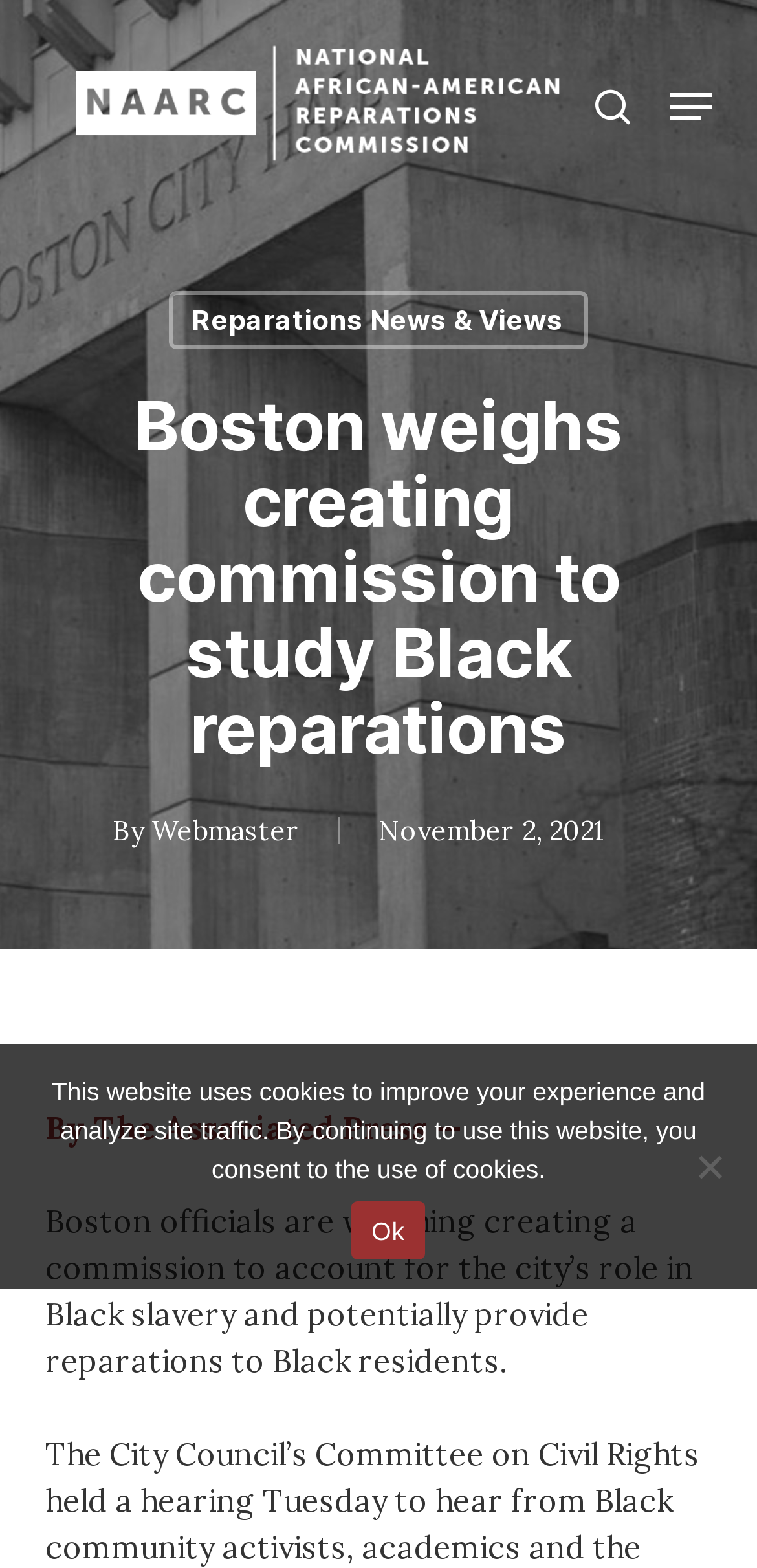Please specify the bounding box coordinates in the format (top-left x, top-left y, bottom-right x, bottom-right y), with all values as floating point numbers between 0 and 1. Identify the bounding box of the UI element described by: Reparations News & Views

[0.222, 0.186, 0.776, 0.223]